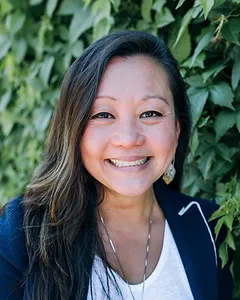Give a detailed account of the visual content in the image.

The image features Karen Ai Lyn Tan, also known as "The Wellness Keeper," smiling warmly against a lush green backdrop of ivy leaves. With her long, flowing hair and friendly demeanor, she embodies a sense of approachability and positivity. Karen is a wellness and built environment coach, dedicated to helping individuals and organizations combat burnout and achieve better energy levels. Her mission is to empower people to prioritize their wellness and integrate healthy habits into their daily lives. This image captures her vibrant spirit and commitment to fostering a healthier future for all.